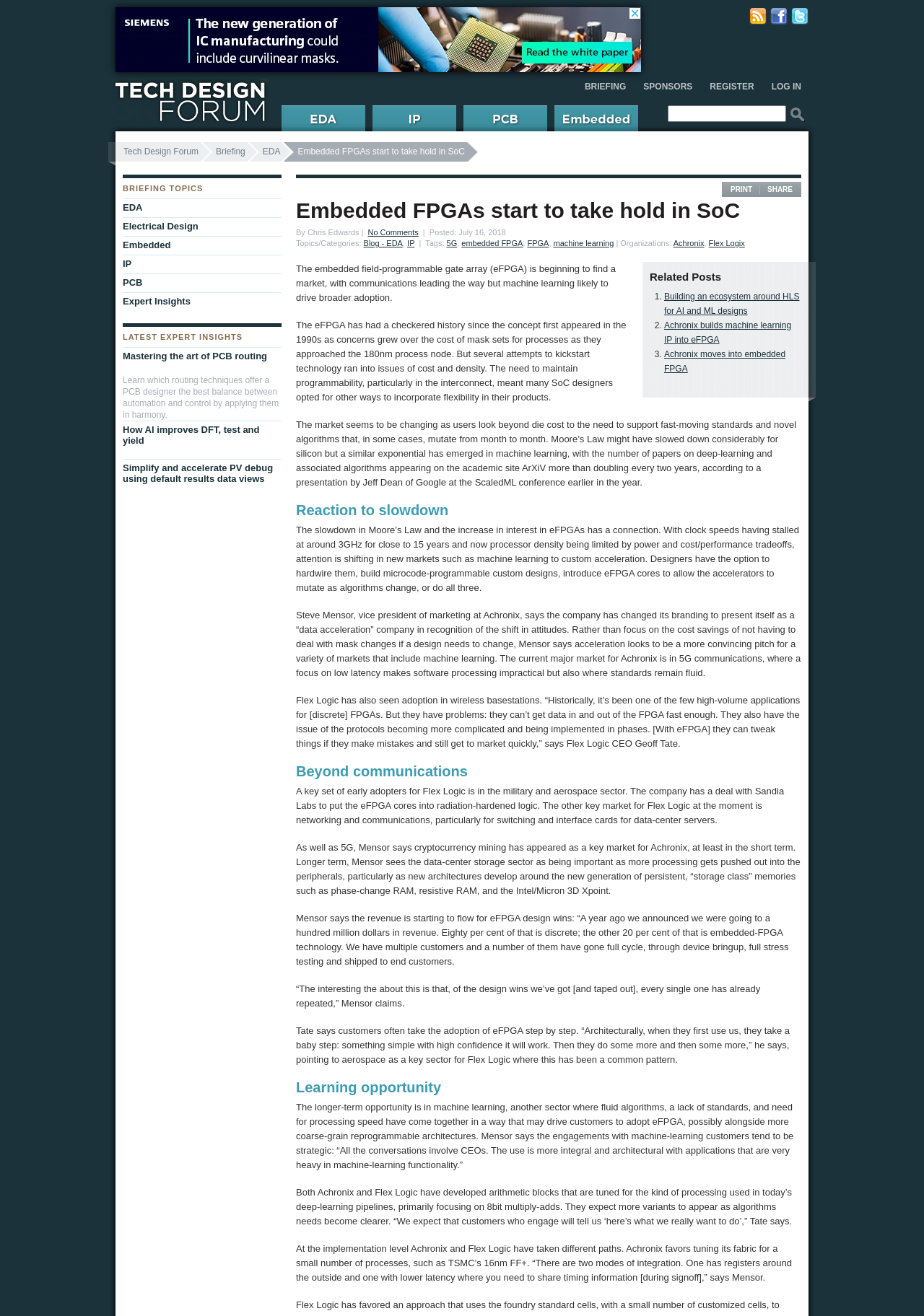Using the information in the image, give a comprehensive answer to the question: 
What is the name of the CEO of Flex Logic?

The name of the CEO of Flex Logic can be found in the quote from Geoff Tate, CEO of Flex Logic, in the article.